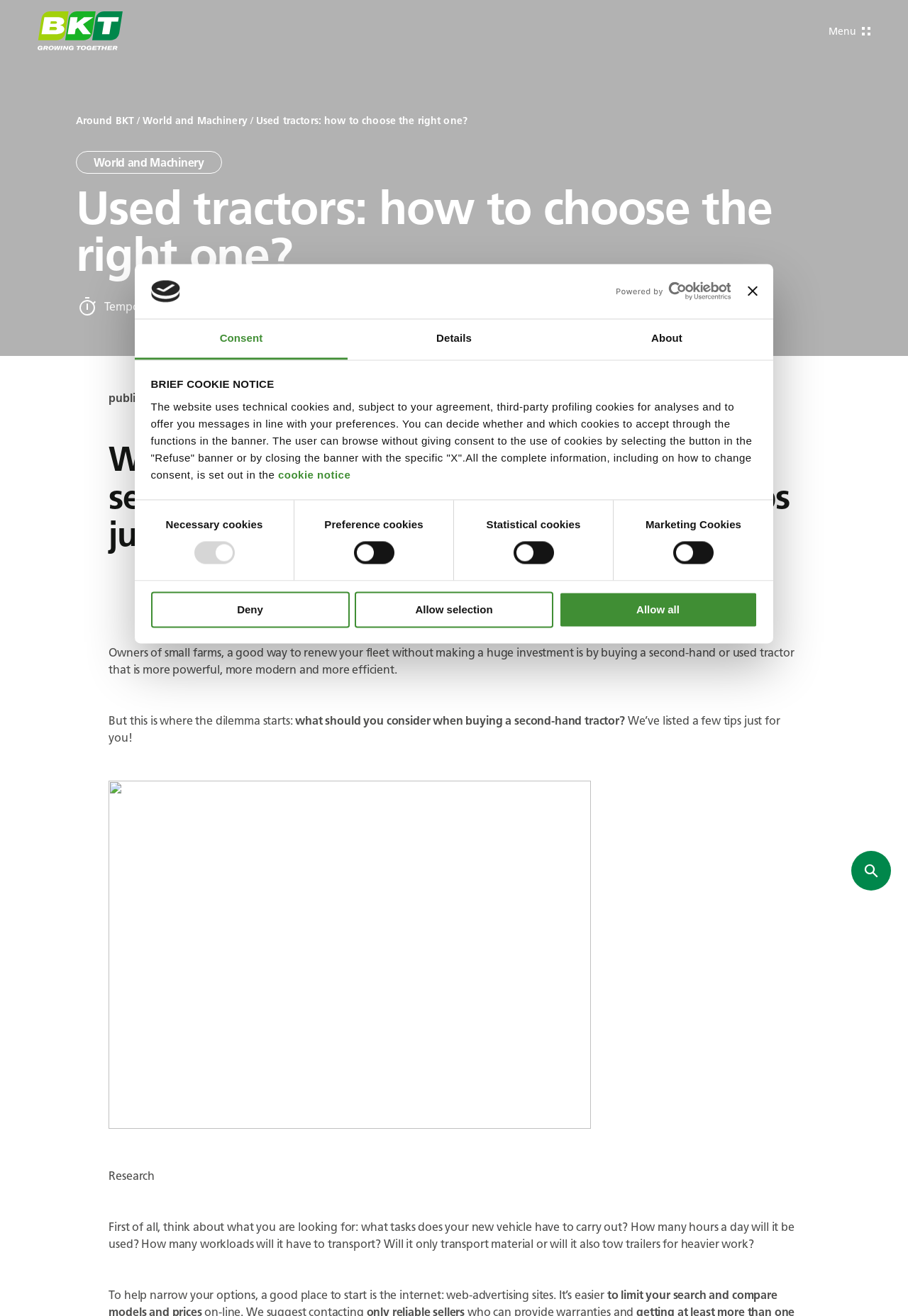Find the bounding box coordinates of the clickable element required to execute the following instruction: "Click the 'Used tractors: how to choose the right one?' link". Provide the coordinates as four float numbers between 0 and 1, i.e., [left, top, right, bottom].

[0.282, 0.086, 0.515, 0.098]